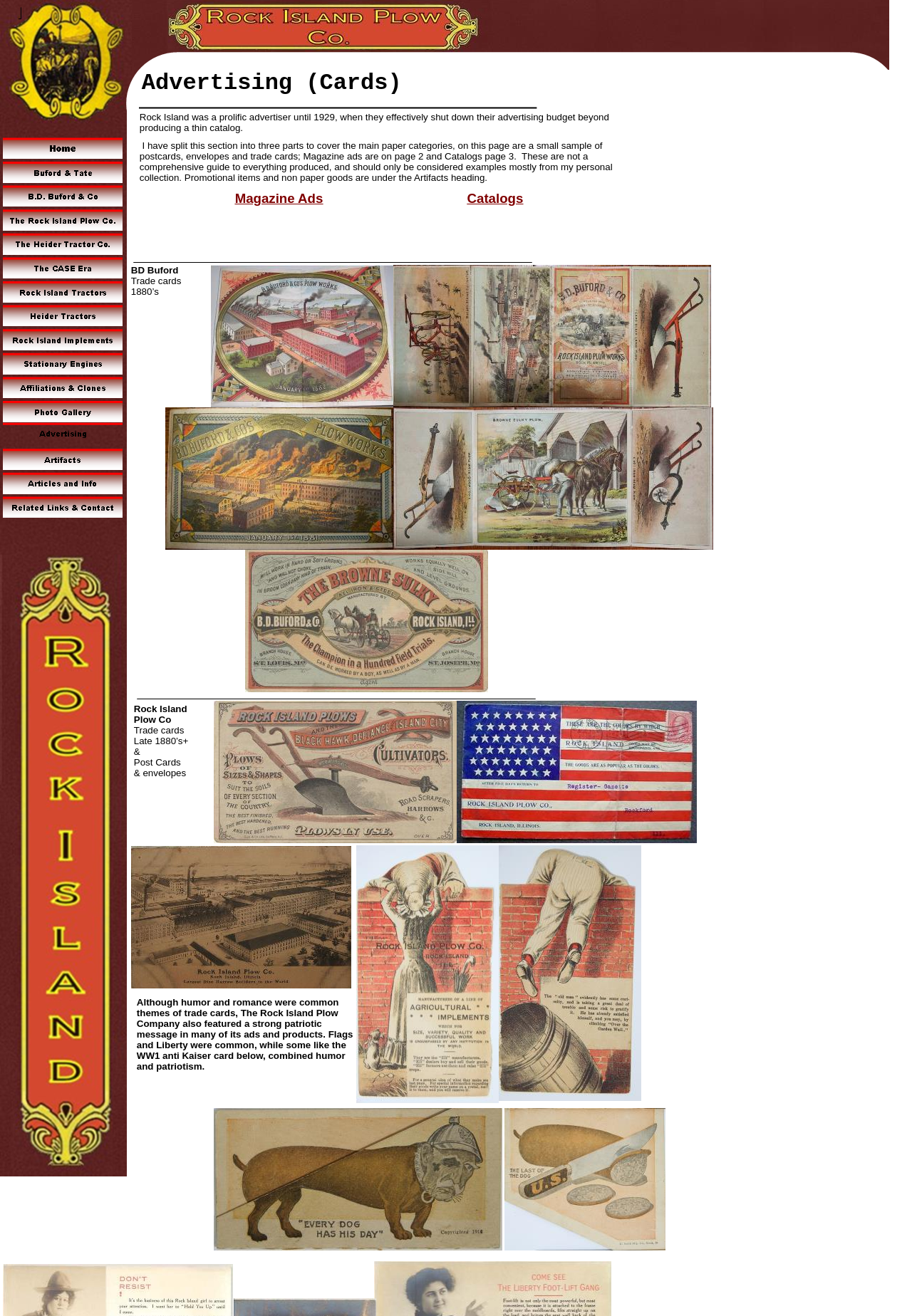What is the theme of the trade cards featured on this webpage?
Please give a detailed and thorough answer to the question, covering all relevant points.

The text on the webpage mentions that the Rock Island Plow Company featured a strong patriotic message in many of its ads and products, and also used humor and romance as common themes. This is evident from the description of the trade cards and the images on the webpage.